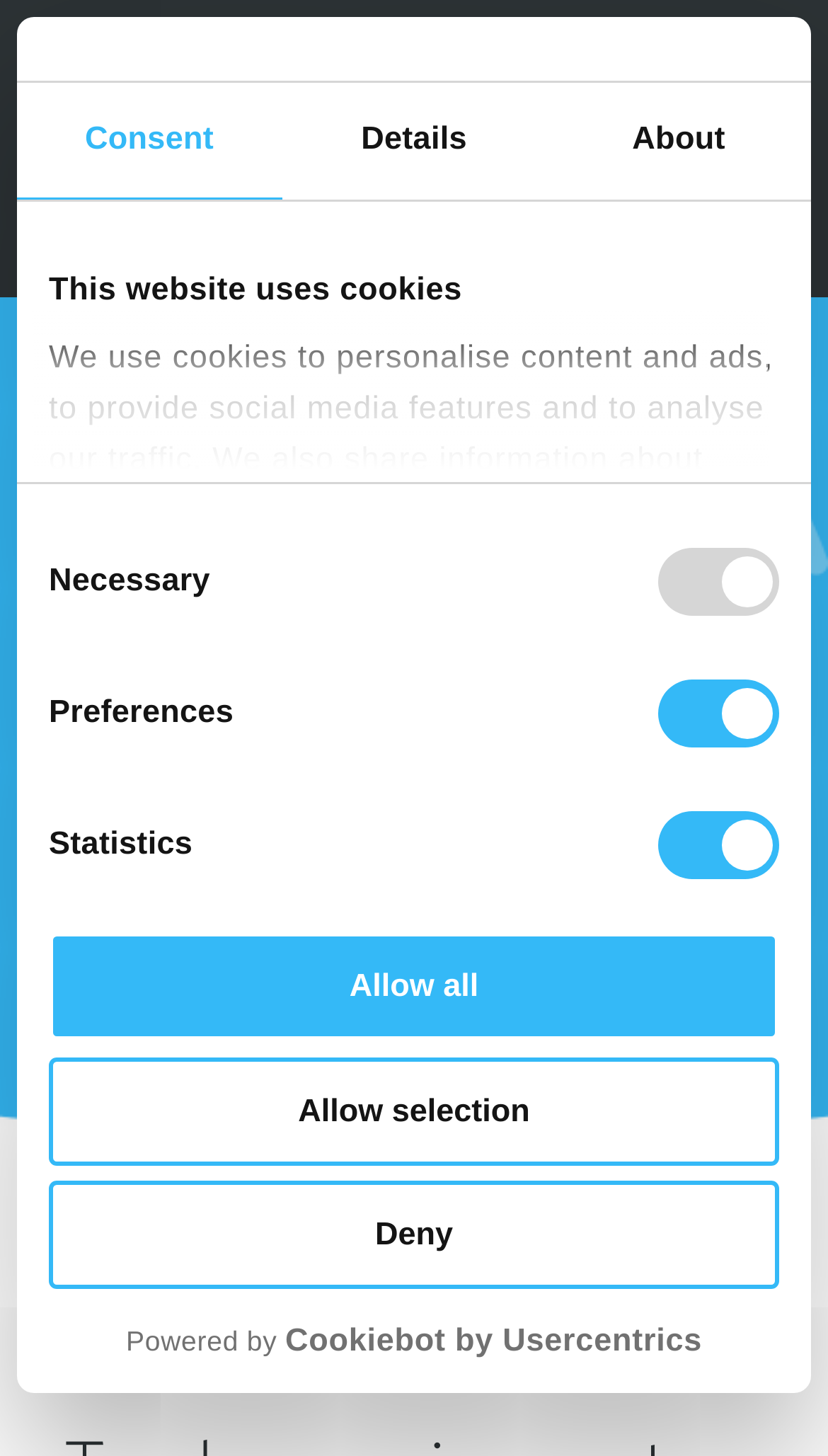Given the element description "Consent" in the screenshot, predict the bounding box coordinates of that UI element.

[0.021, 0.057, 0.34, 0.137]